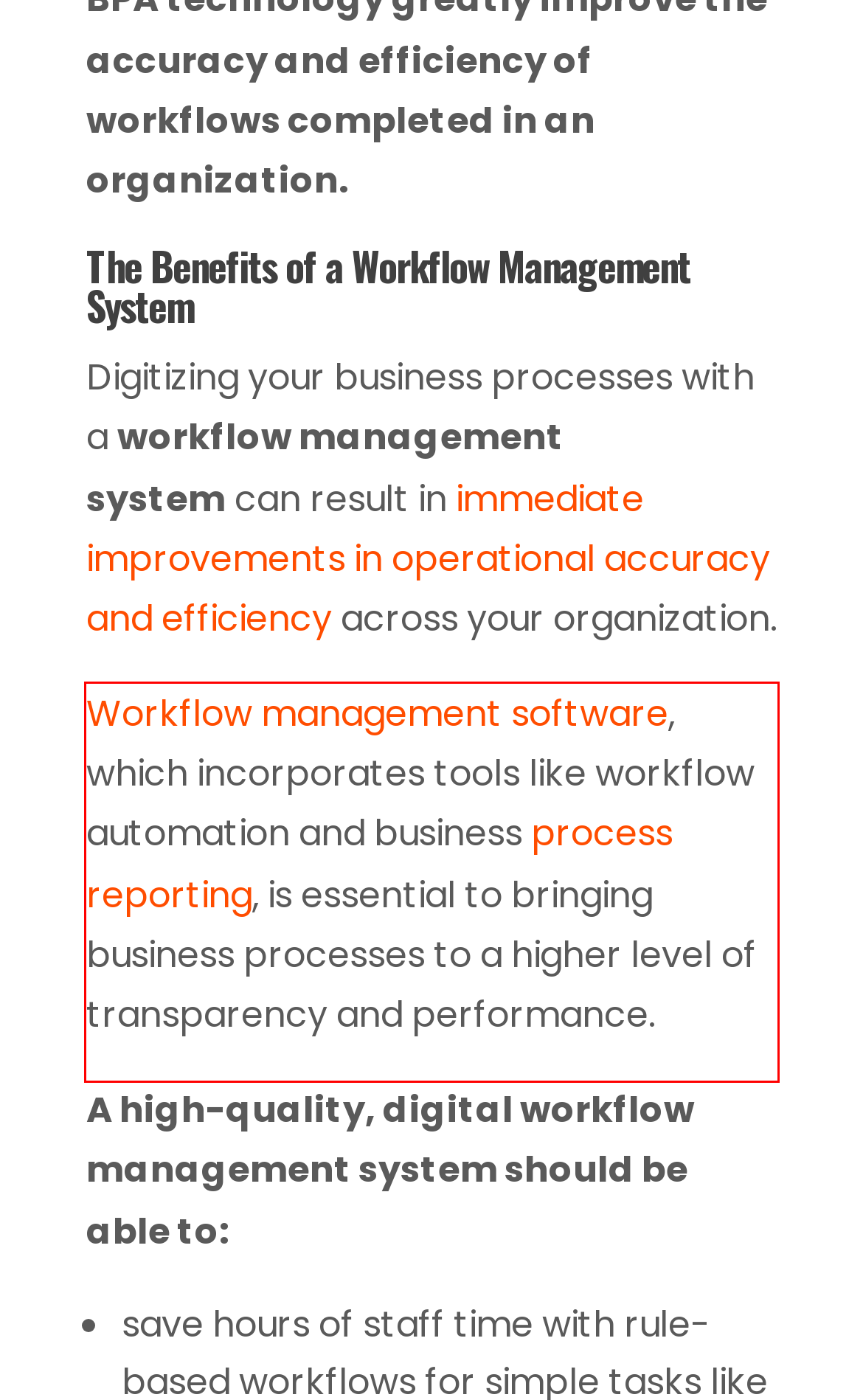With the provided screenshot of a webpage, locate the red bounding box and perform OCR to extract the text content inside it.

Workflow management software, which incorporates tools like workflow automation and business process reporting, is essential to bringing business processes to a higher level of transparency and performance.